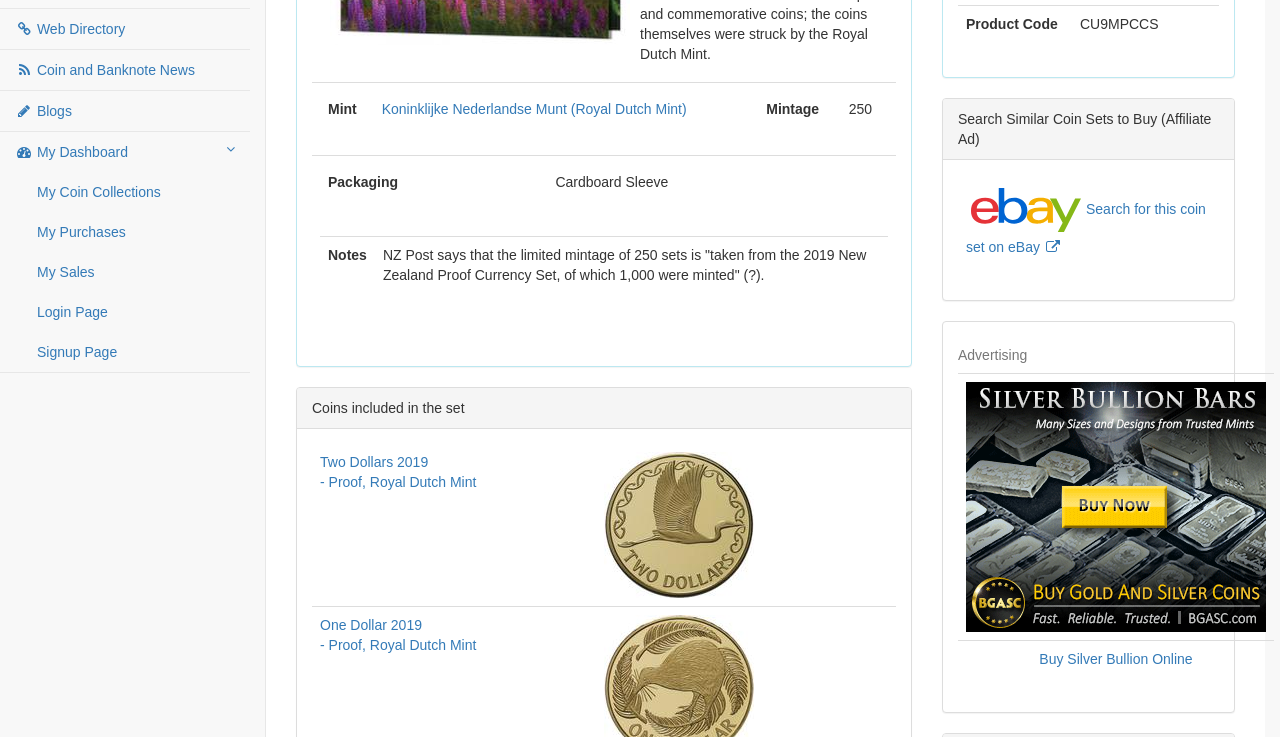Using the element description: "Blogs", determine the bounding box coordinates. The coordinates should be in the format [left, top, right, bottom], with values between 0 and 1.

[0.0, 0.123, 0.195, 0.178]